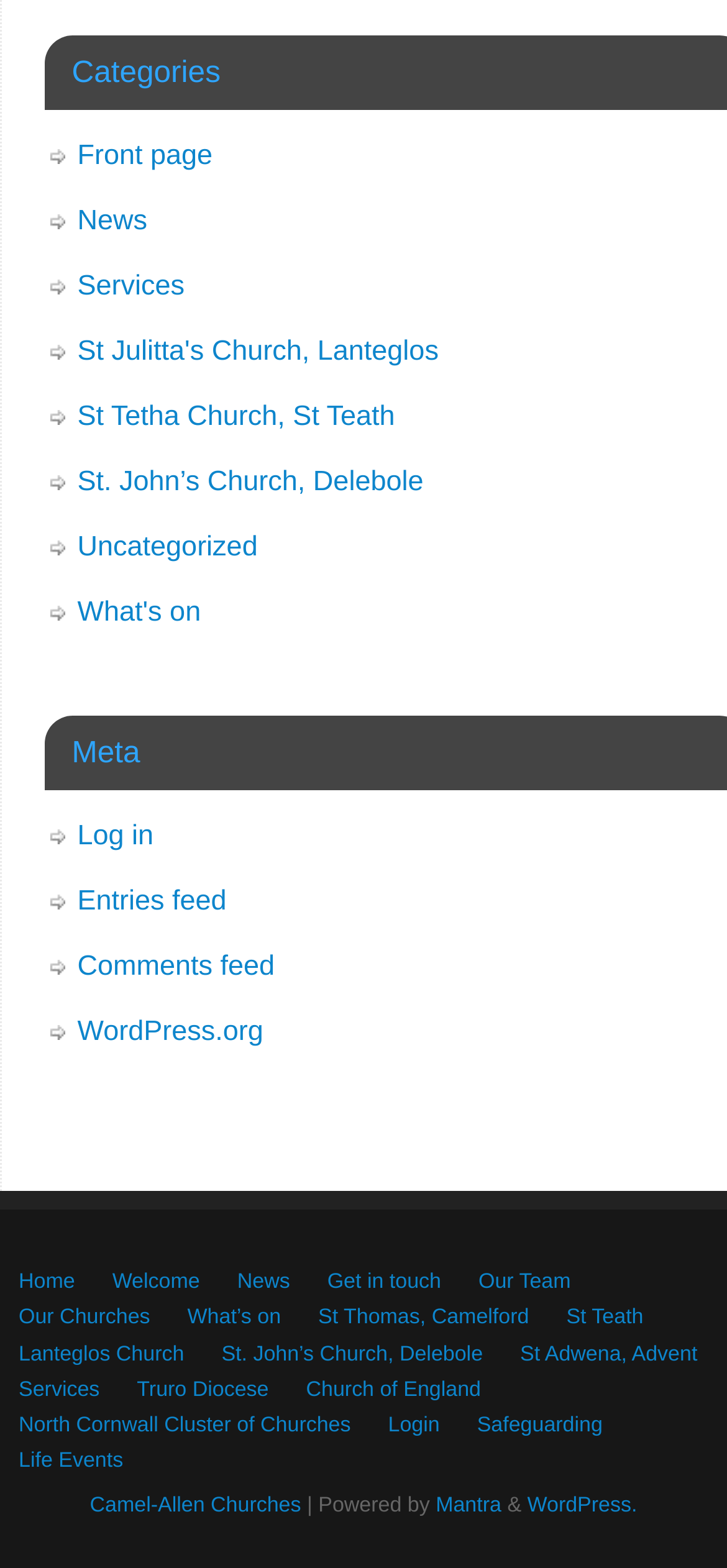Find and specify the bounding box coordinates that correspond to the clickable region for the instruction: "Go to Front page".

[0.106, 0.089, 0.292, 0.109]